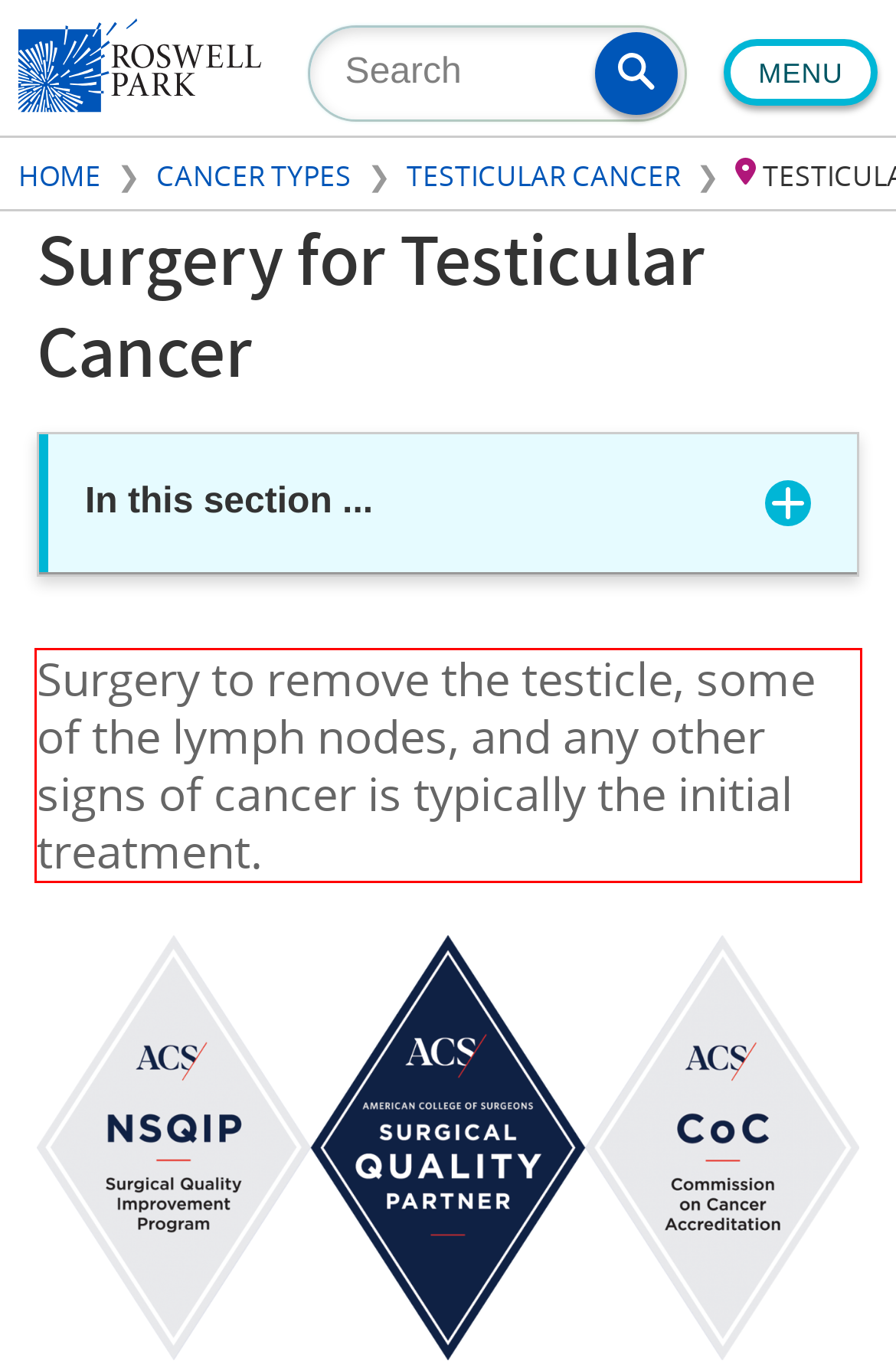Using the provided screenshot of a webpage, recognize and generate the text found within the red rectangle bounding box.

Surgery to remove the testicle, some of the lymph nodes, and any other signs of cancer is typically the initial treatment.